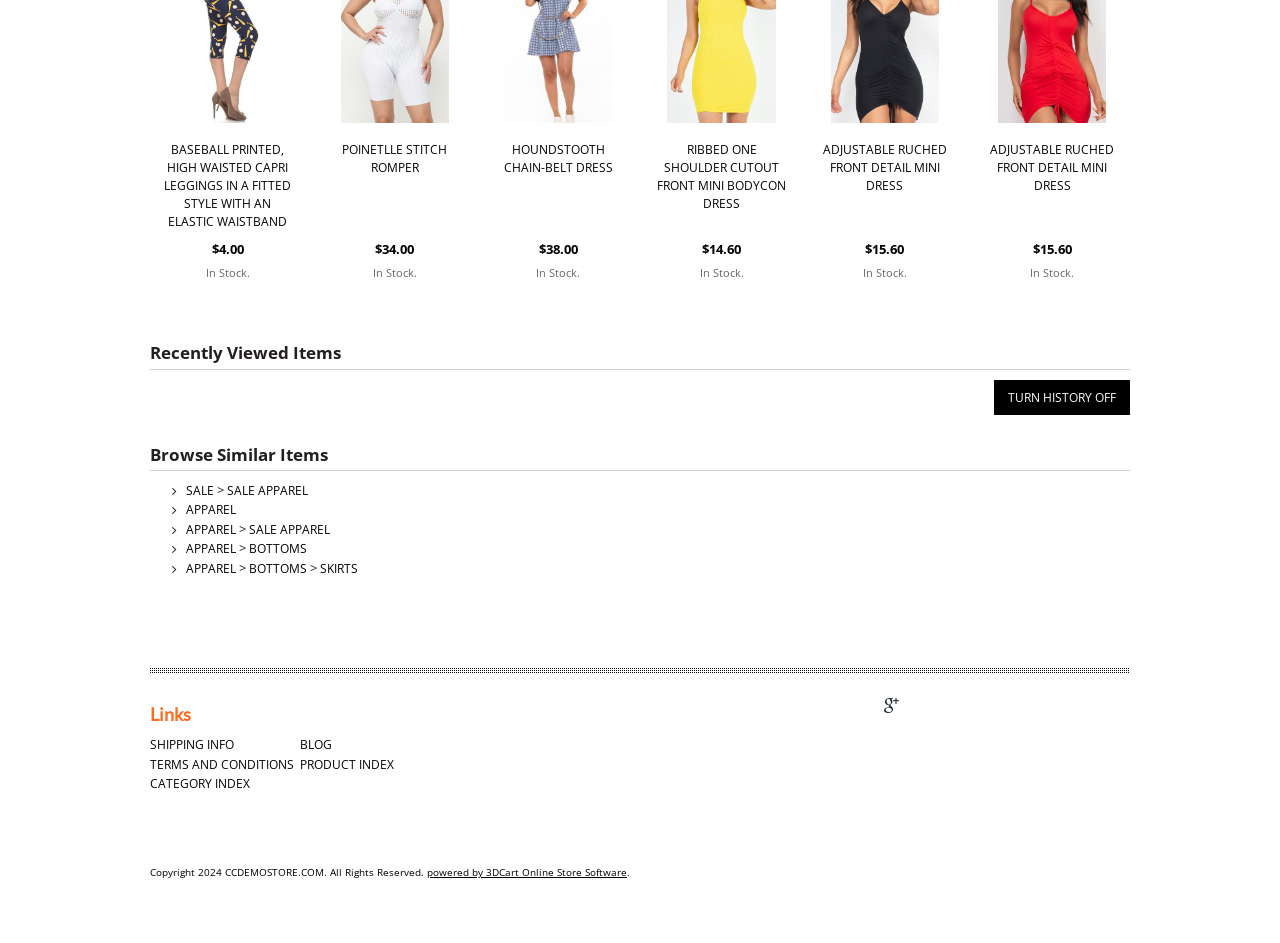Please identify the bounding box coordinates of the element that needs to be clicked to execute the following command: "Check shipping info". Provide the bounding box using four float numbers between 0 and 1, formatted as [left, top, right, bottom].

[0.117, 0.781, 0.183, 0.799]